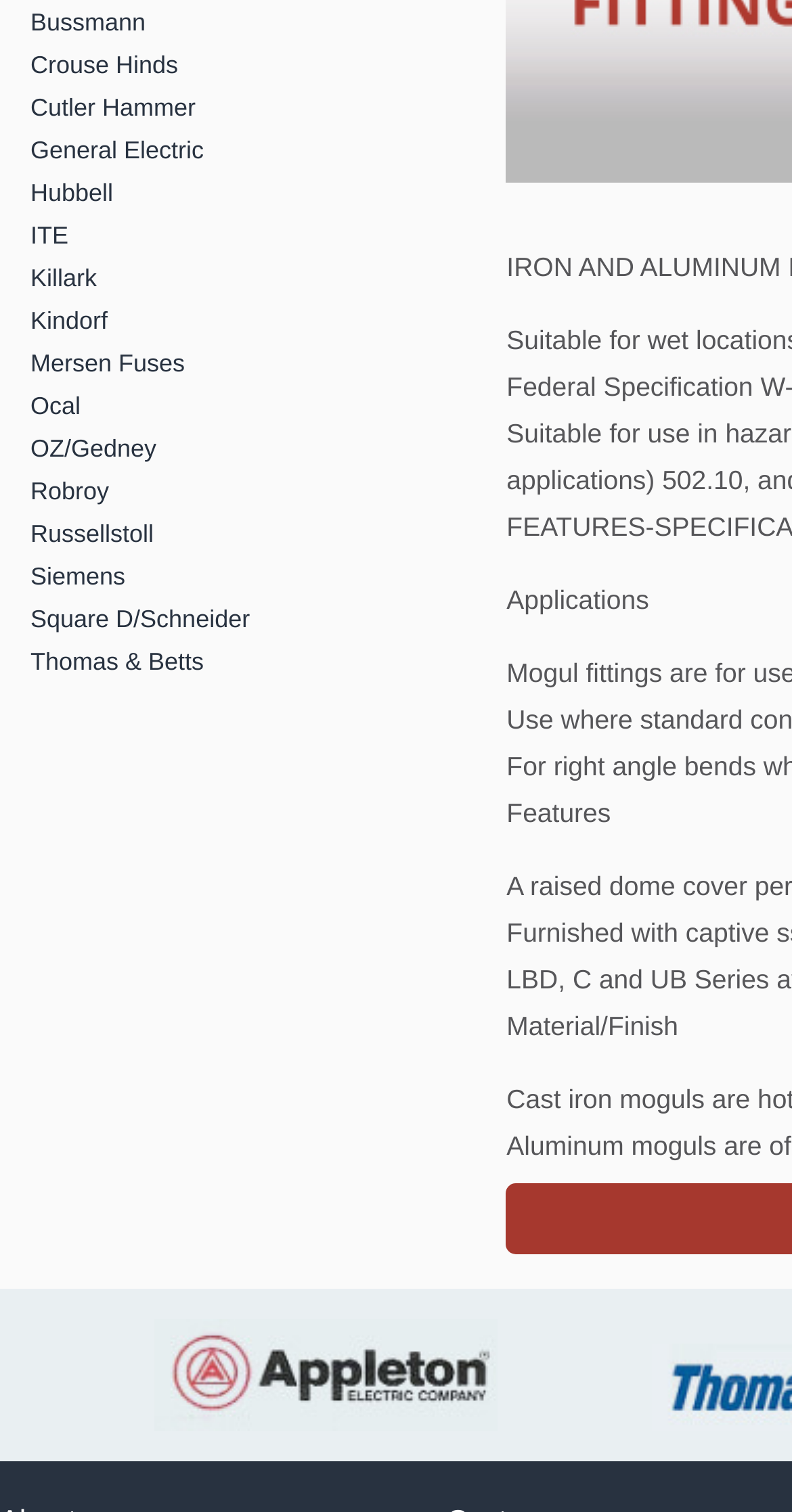Give the bounding box coordinates for this UI element: "Killark". The coordinates should be four float numbers between 0 and 1, arranged as [left, top, right, bottom].

[0.0, 0.17, 0.59, 0.198]